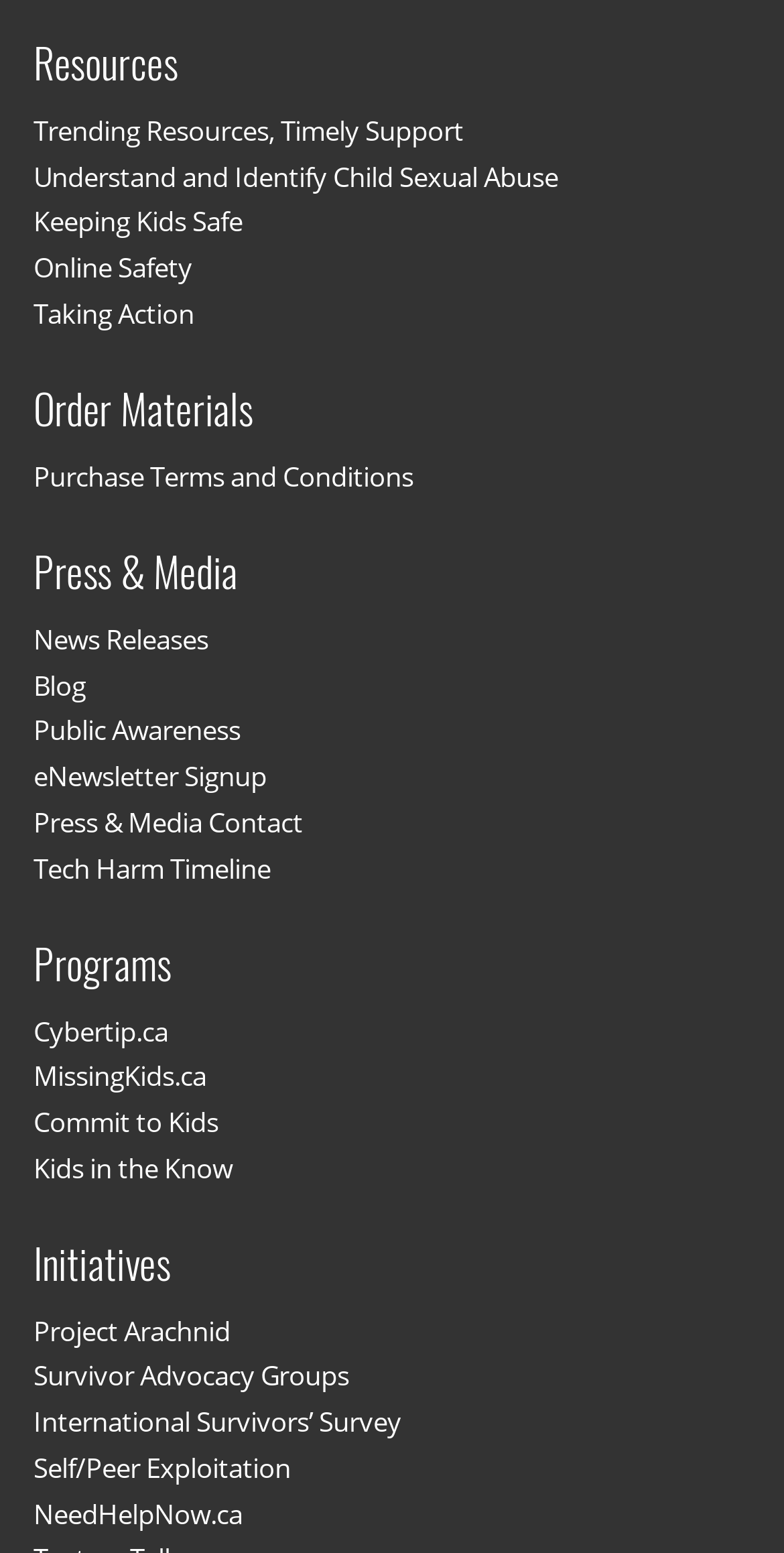Can you provide the bounding box coordinates for the element that should be clicked to implement the instruction: "Learn about child sexual abuse"?

[0.043, 0.102, 0.712, 0.125]